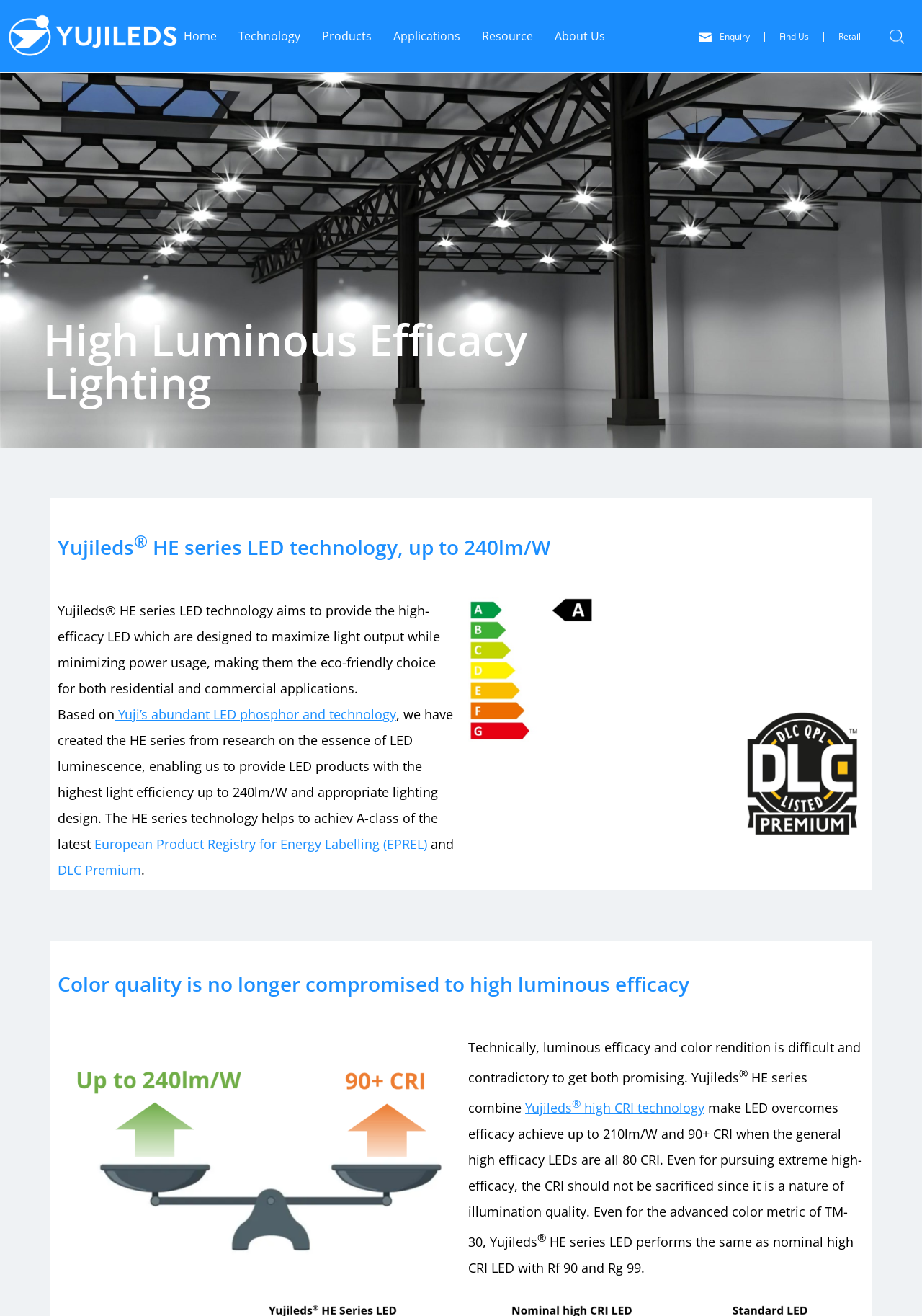What is the maximum luminous efficacy of the LED?
Based on the content of the image, thoroughly explain and answer the question.

The maximum luminous efficacy of the LED is mentioned in the heading 'Yujileds HE series LED technology, up to 240lm/W' and also in the text '...enabling us to provide LED products with the highest light efficiency up to 240lm/W...'.